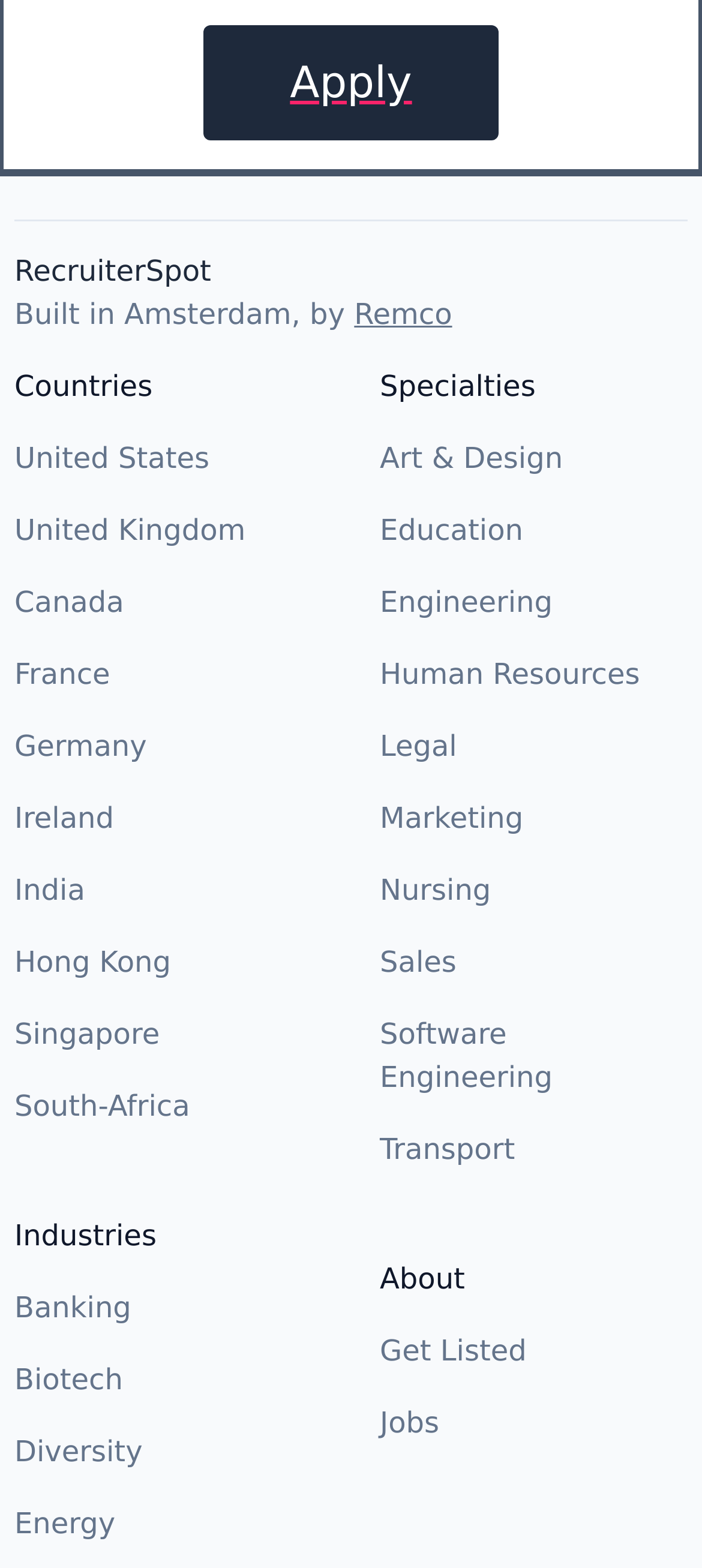How many countries are listed?
Using the picture, provide a one-word or short phrase answer.

12